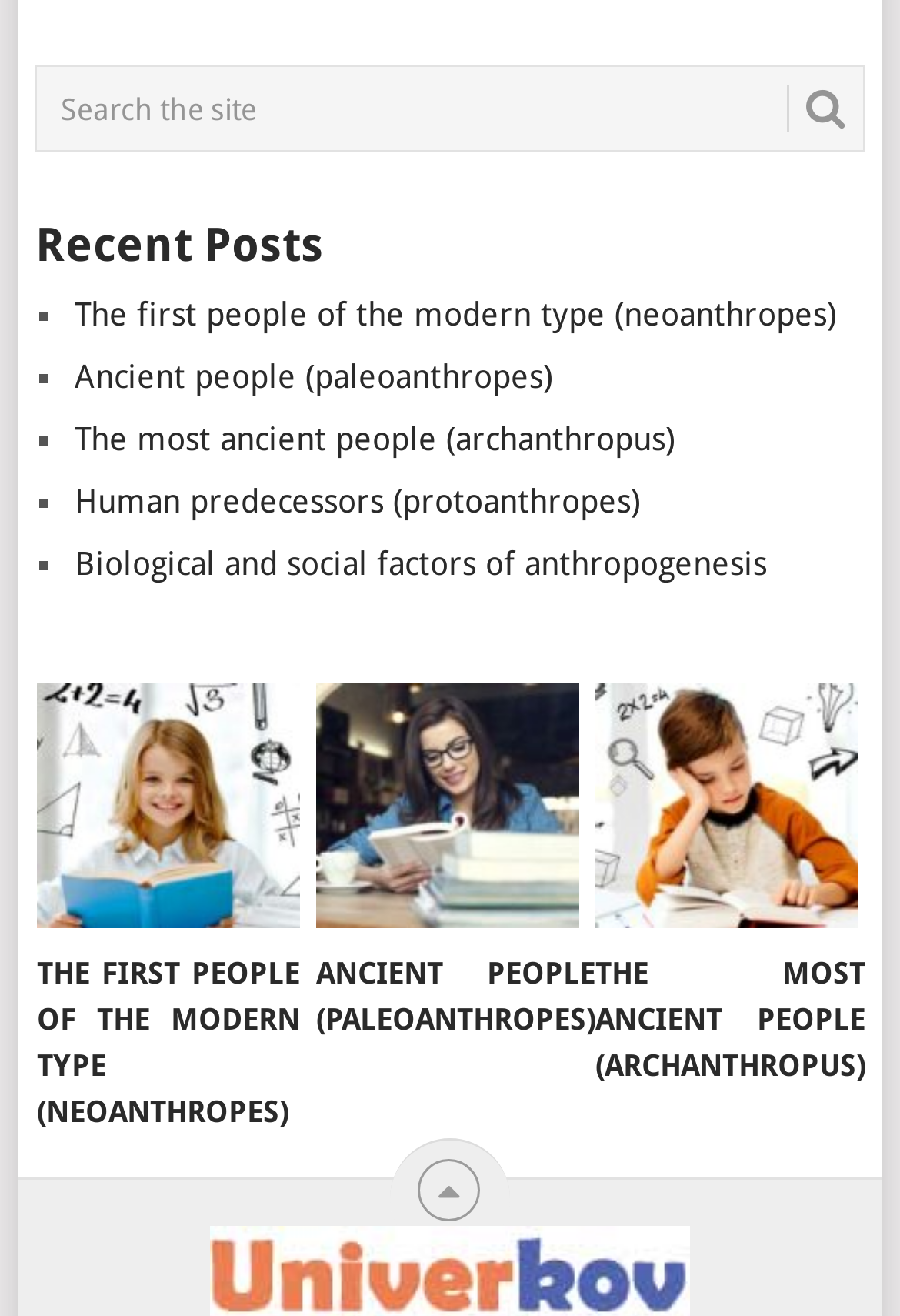Identify the bounding box coordinates of the clickable region necessary to fulfill the following instruction: "Go to 'THE FIRST PEOPLE OF THE MODERN TYPE (NEOANTHROPES)'". The bounding box coordinates should be four float numbers between 0 and 1, i.e., [left, top, right, bottom].

[0.041, 0.52, 0.333, 0.705]